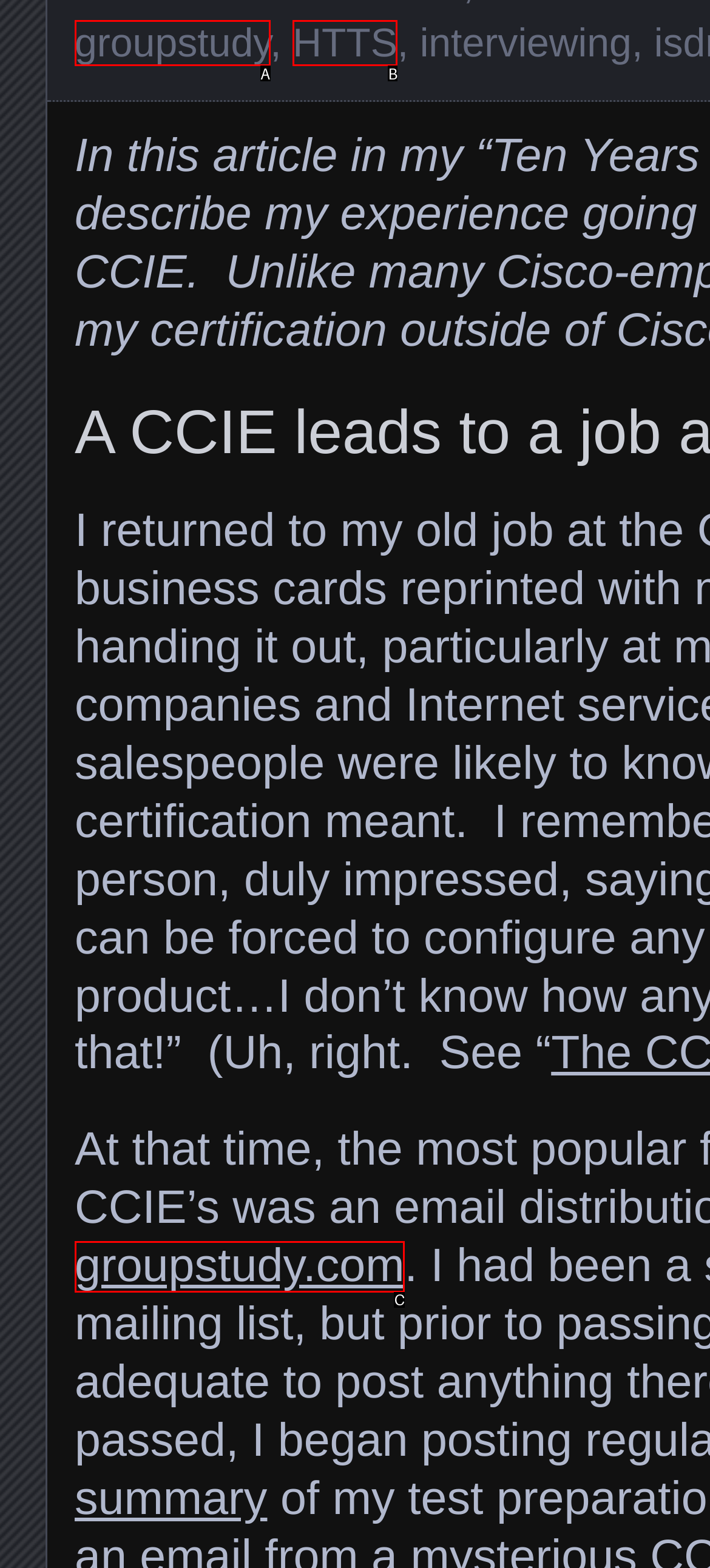Refer to the description: groupstudy.com and choose the option that best fits. Provide the letter of that option directly from the options.

C